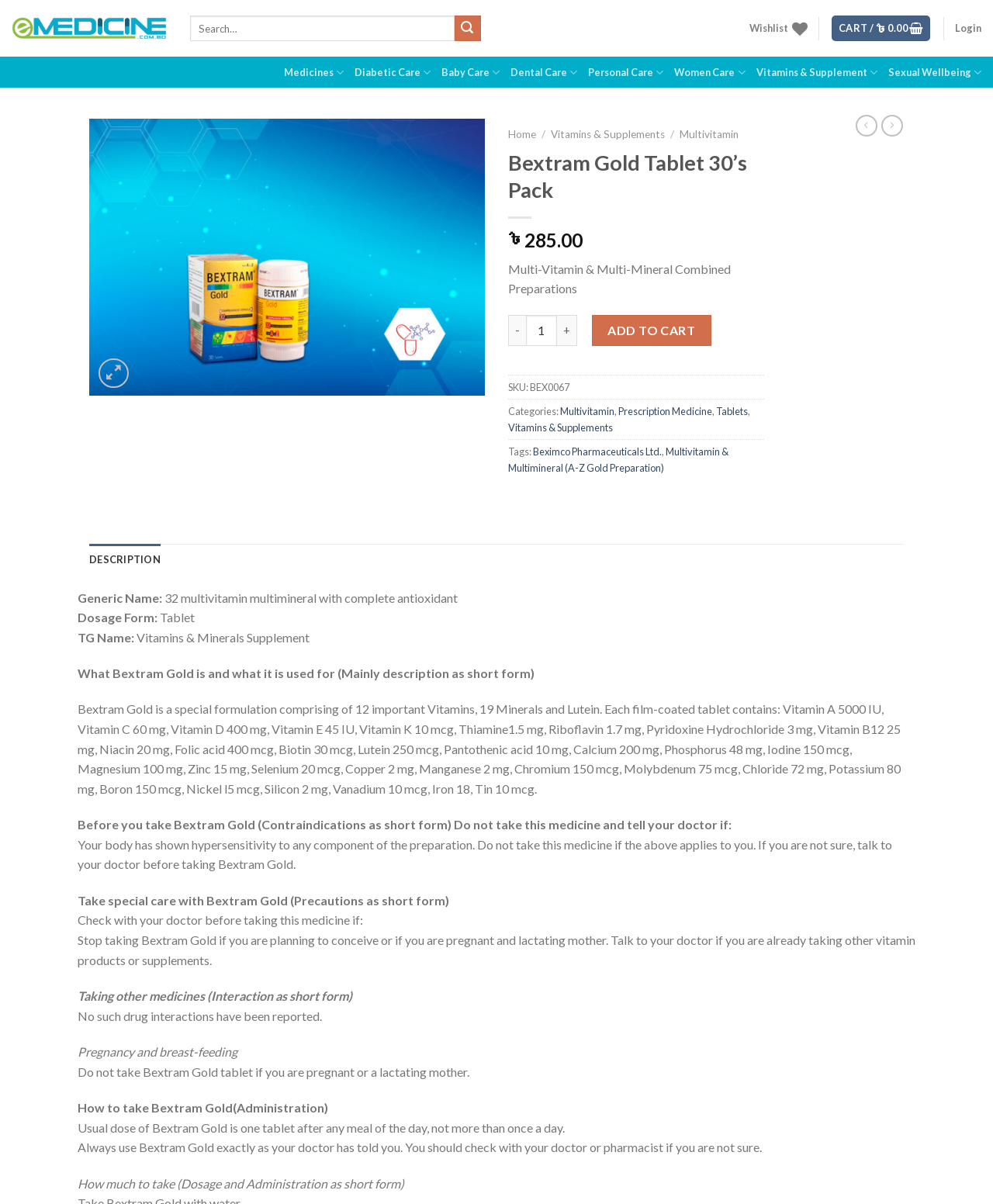Return the bounding box coordinates of the UI element that corresponds to this description: "Cart / ৳ 0.00". The coordinates must be given as four float numbers in the range of 0 and 1, [left, top, right, bottom].

[0.838, 0.013, 0.937, 0.034]